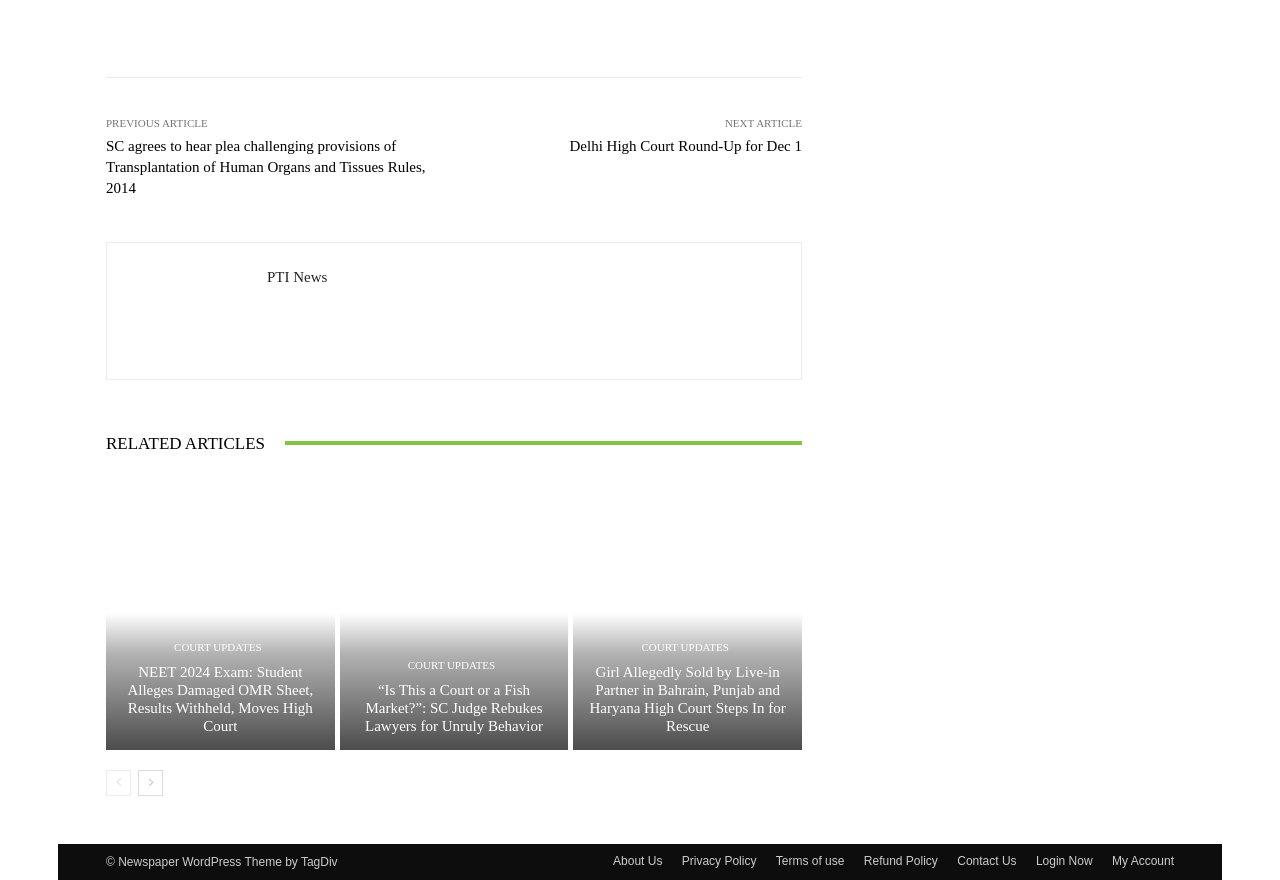Find the bounding box coordinates for the area you need to click to carry out the instruction: "Login to my account". The coordinates should be four float numbers between 0 and 1, indicated as [left, top, right, bottom].

[0.809, 0.969, 0.854, 0.989]